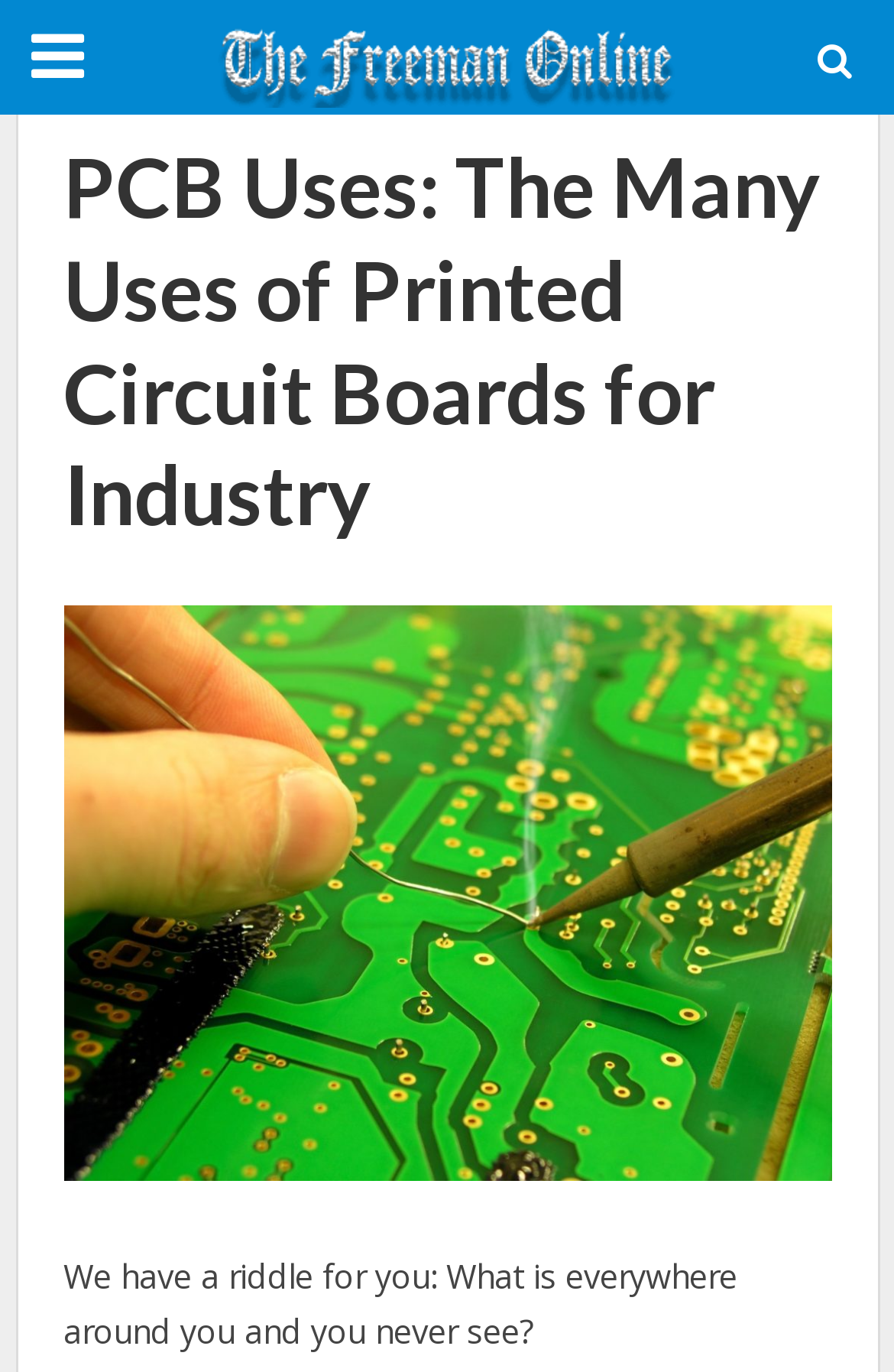Given the description of the UI element: "alt="The Freeman Online"", predict the bounding box coordinates in the form of [left, top, right, bottom], with each value being a float between 0 and 1.

[0.244, 0.022, 0.756, 0.065]